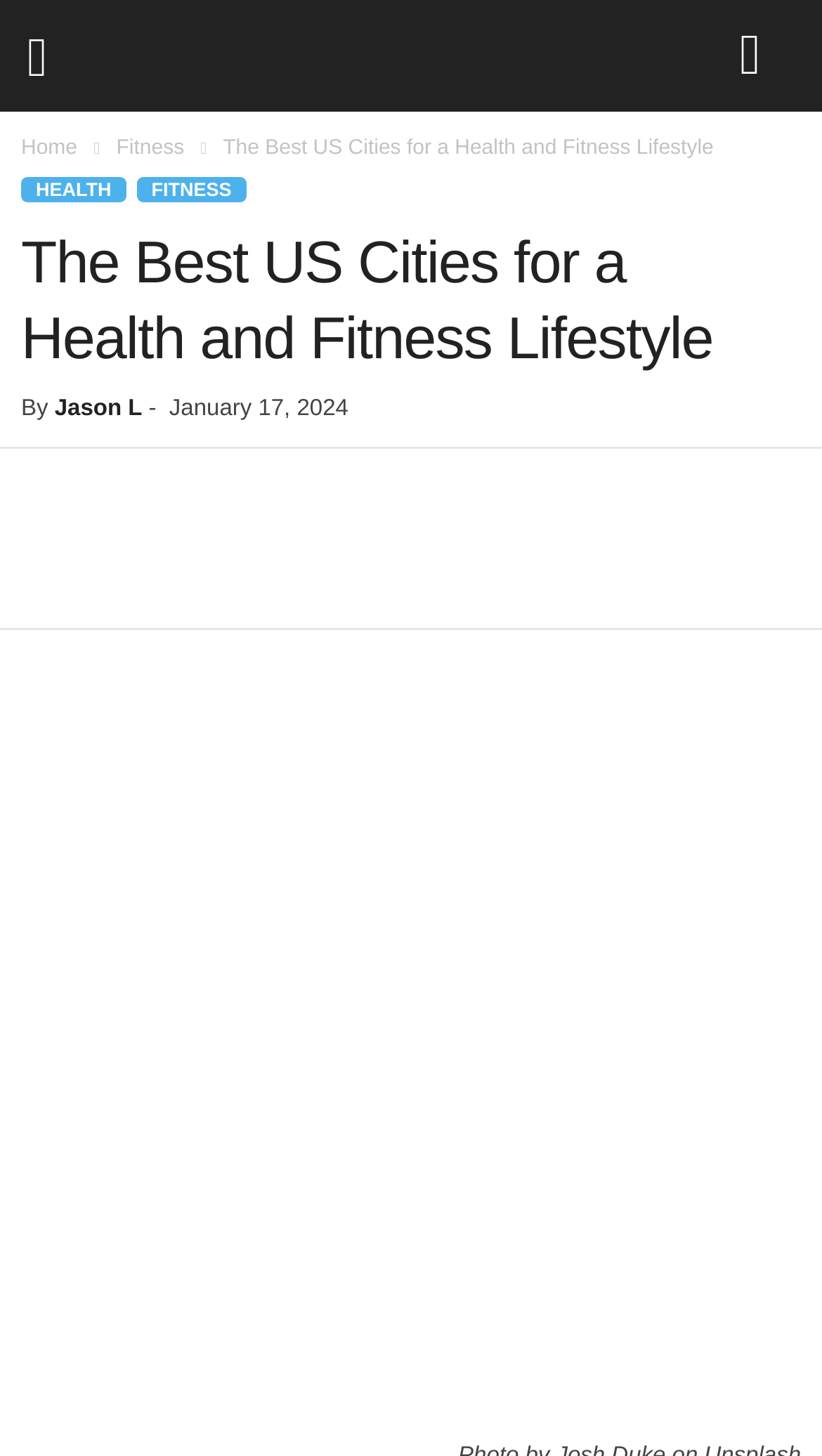Can you determine the bounding box coordinates of the area that needs to be clicked to fulfill the following instruction: "Share on Facebook"?

[0.026, 0.323, 0.295, 0.353]